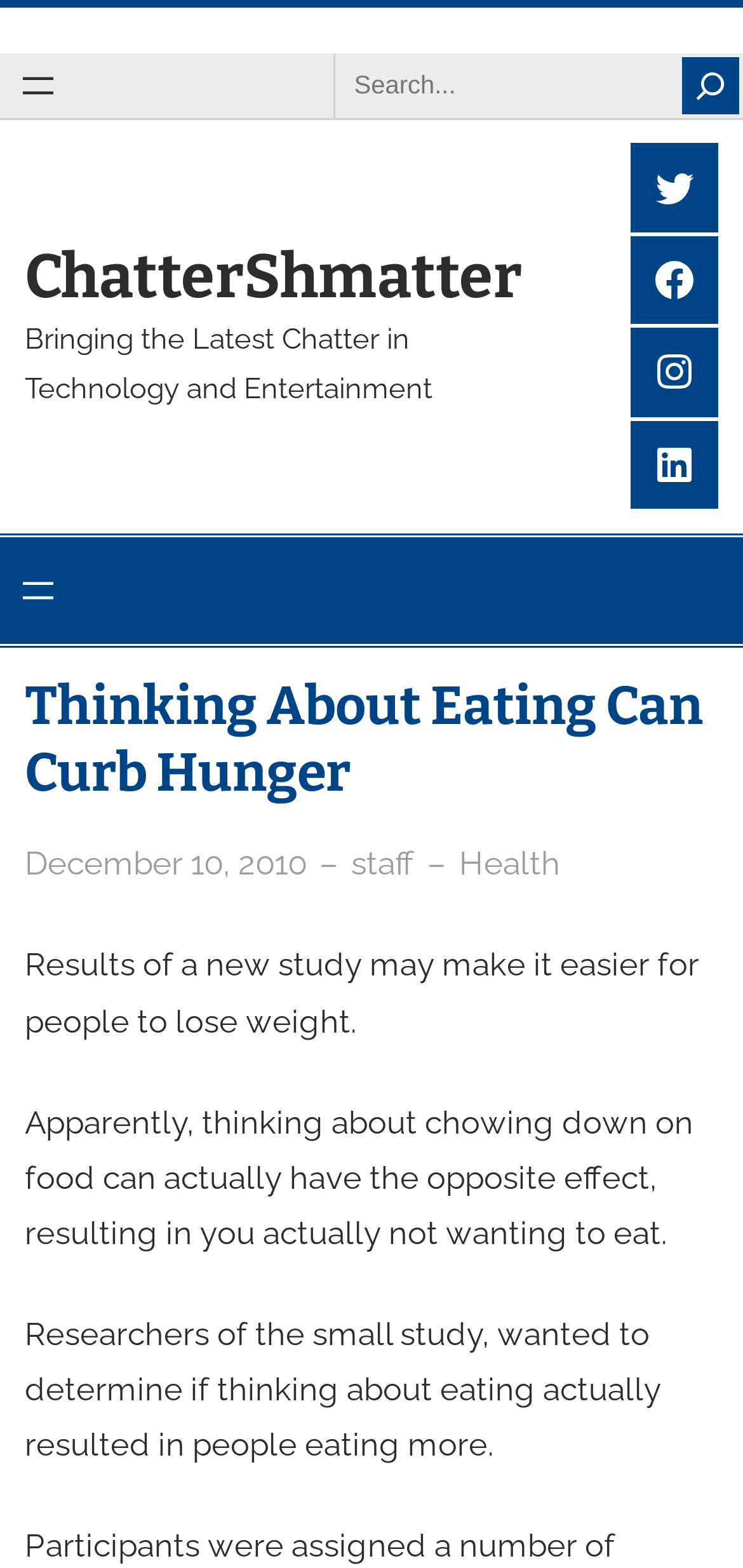Find the bounding box coordinates for the area that should be clicked to accomplish the instruction: "Open the menu".

[0.0, 0.035, 0.103, 0.074]